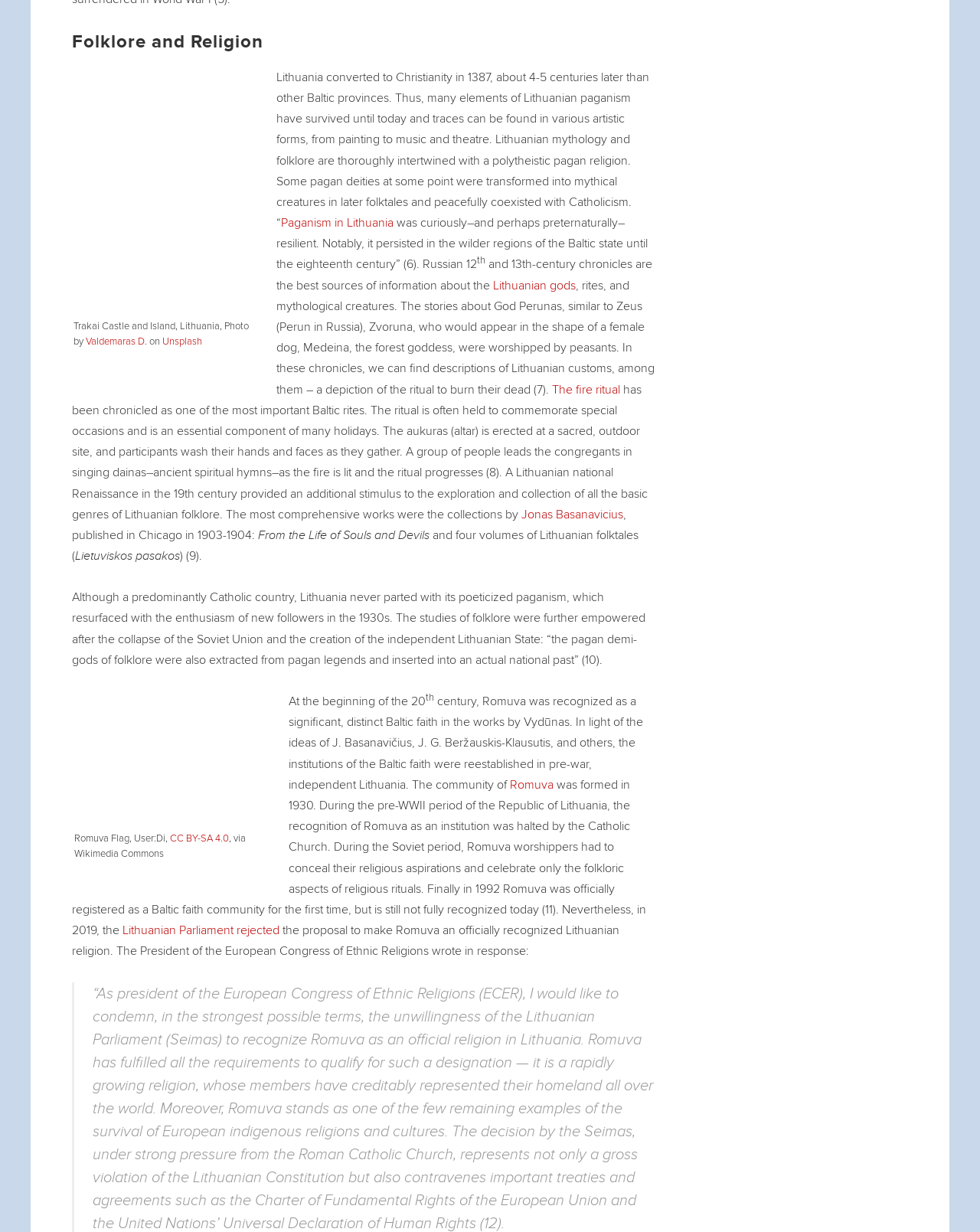Determine the bounding box coordinates of the clickable element to achieve the following action: 'Click the link to learn more about Paganism in Lithuania'. Provide the coordinates as four float values between 0 and 1, formatted as [left, top, right, bottom].

[0.287, 0.175, 0.402, 0.187]